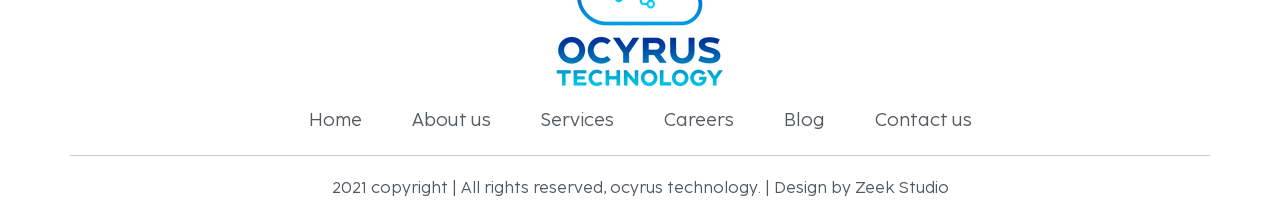Identify the bounding box for the described UI element: "Client-Login".

None